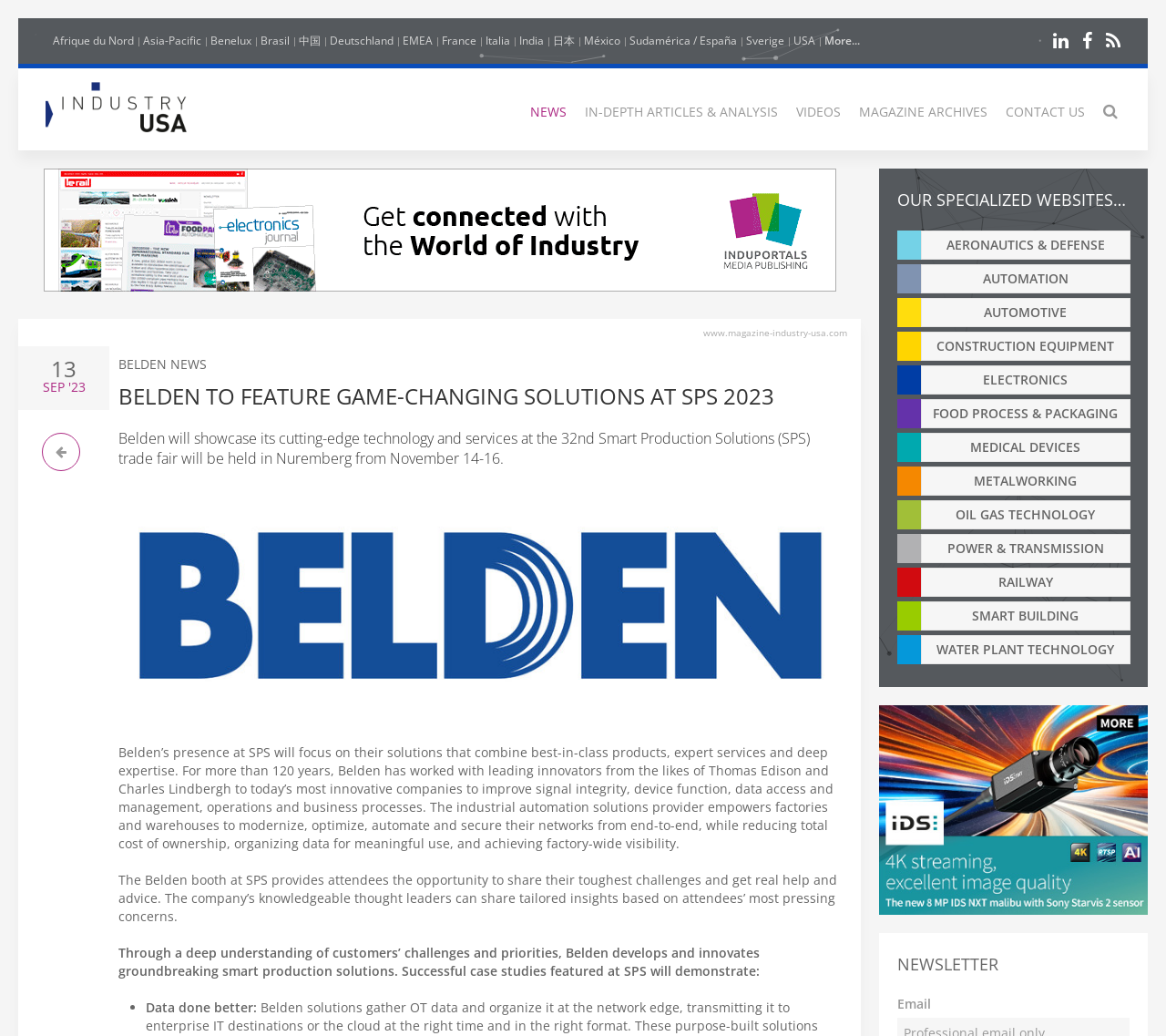What is the date range of the SPS trade fair?
Examine the image and provide an in-depth answer to the question.

I found the date range of the SPS trade fair in the second heading on the webpage, which states 'Belden will showcase its cutting-edge technology and services at the 32nd Smart Production Solutions (SPS) trade fair will be held in Nuremberg from November 14-16.'